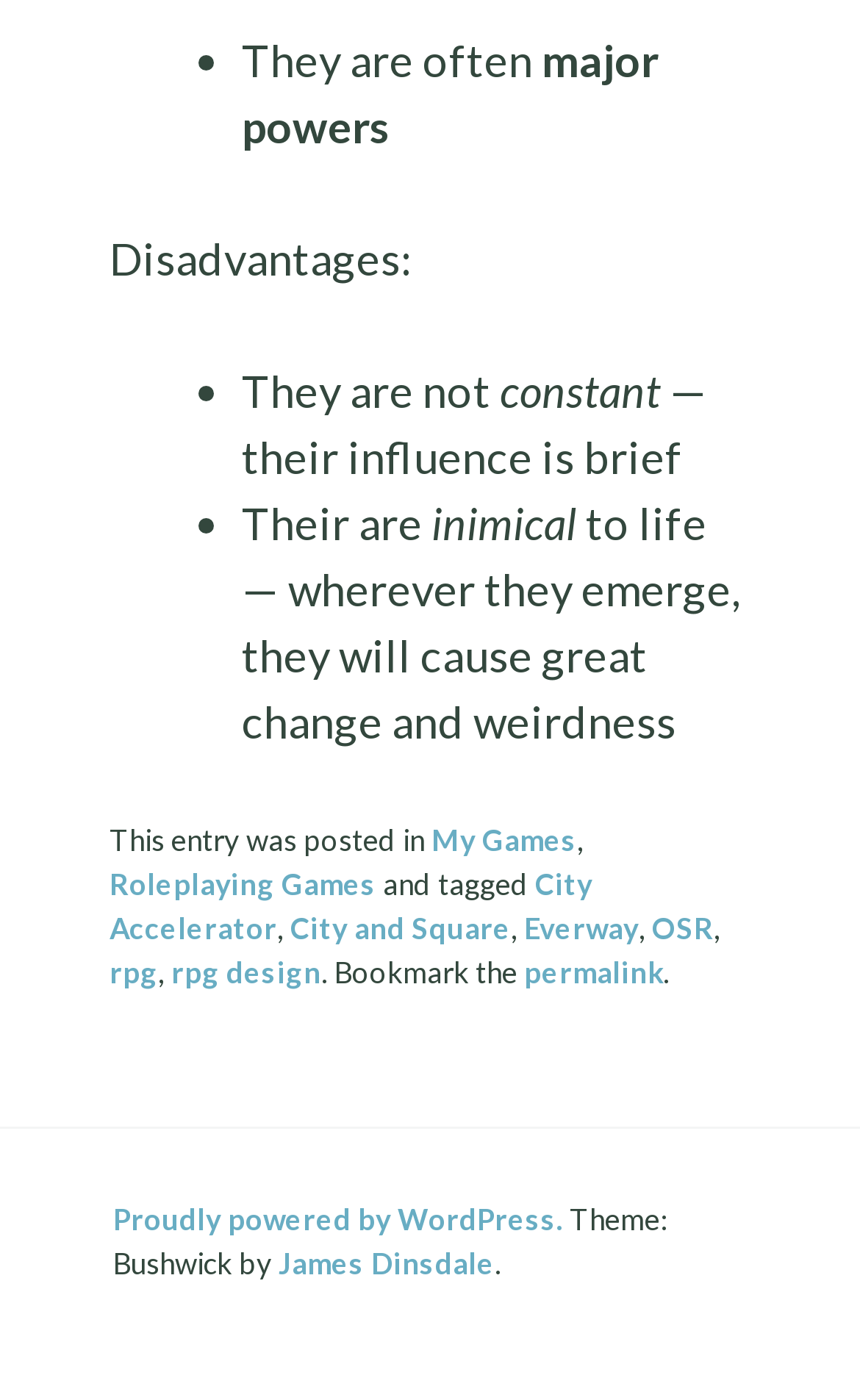What is the category of the blog post?
Provide a one-word or short-phrase answer based on the image.

Roleplaying Games